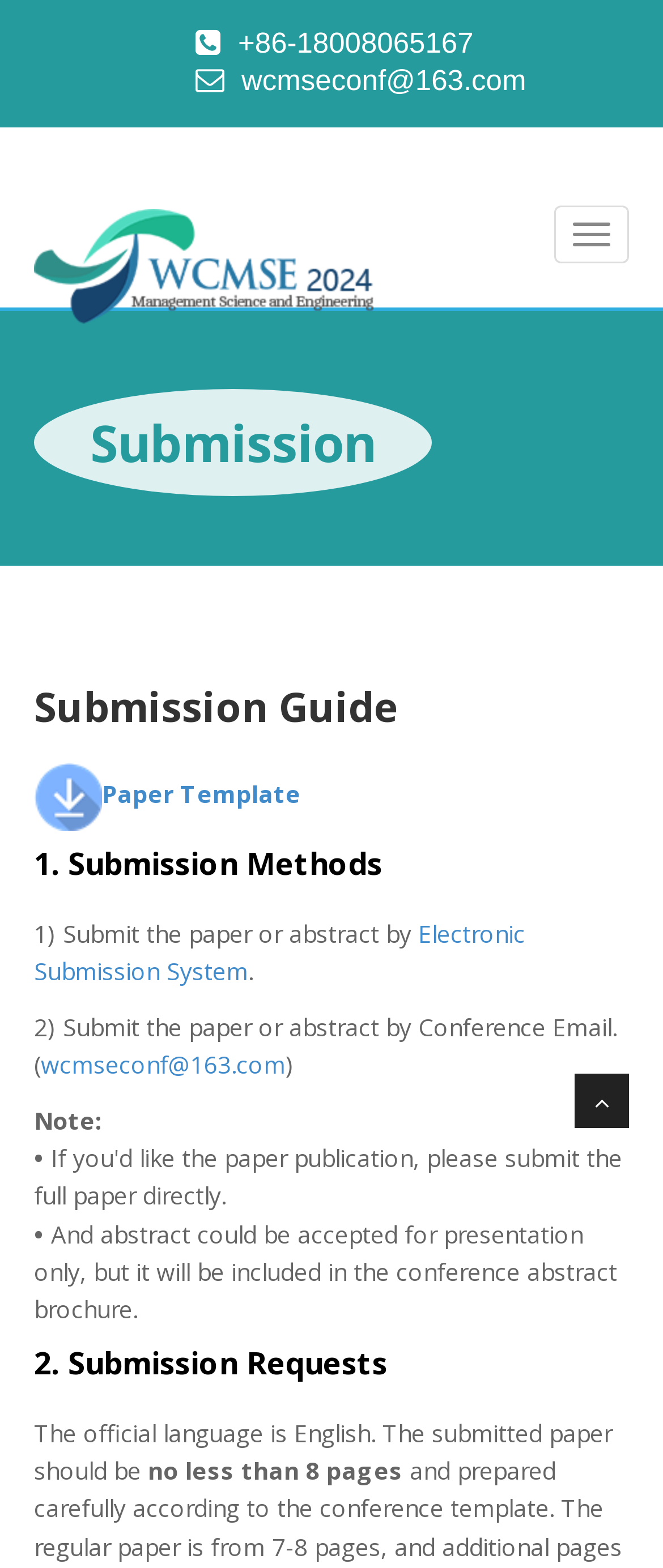Please determine the bounding box coordinates for the element with the description: "Paper Template".

[0.154, 0.496, 0.454, 0.517]